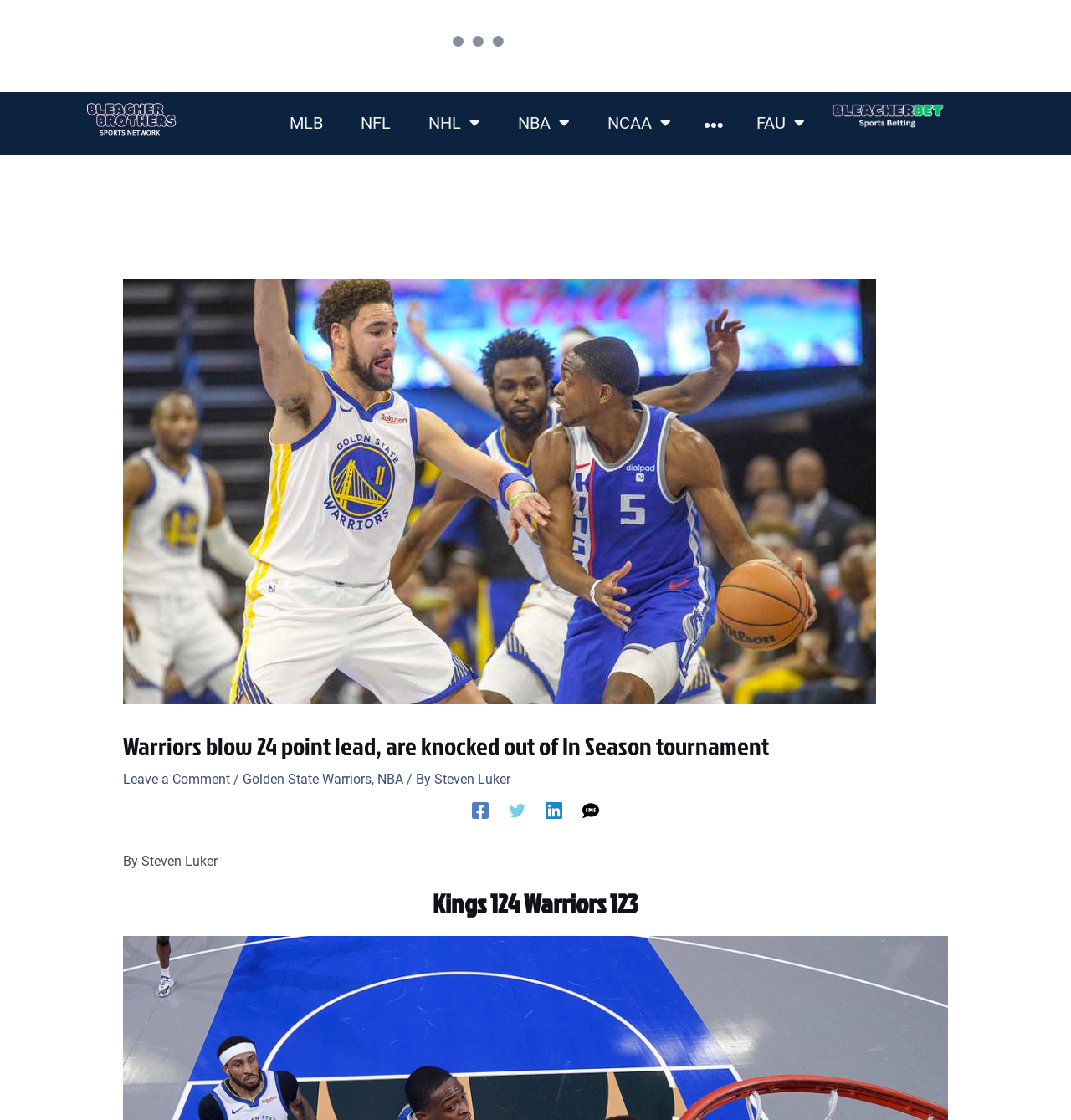Identify the bounding box coordinates for the element that needs to be clicked to fulfill this instruction: "Open the menu". Provide the coordinates in the format of four float numbers between 0 and 1: [left, top, right, bottom].

[0.654, 0.099, 0.679, 0.124]